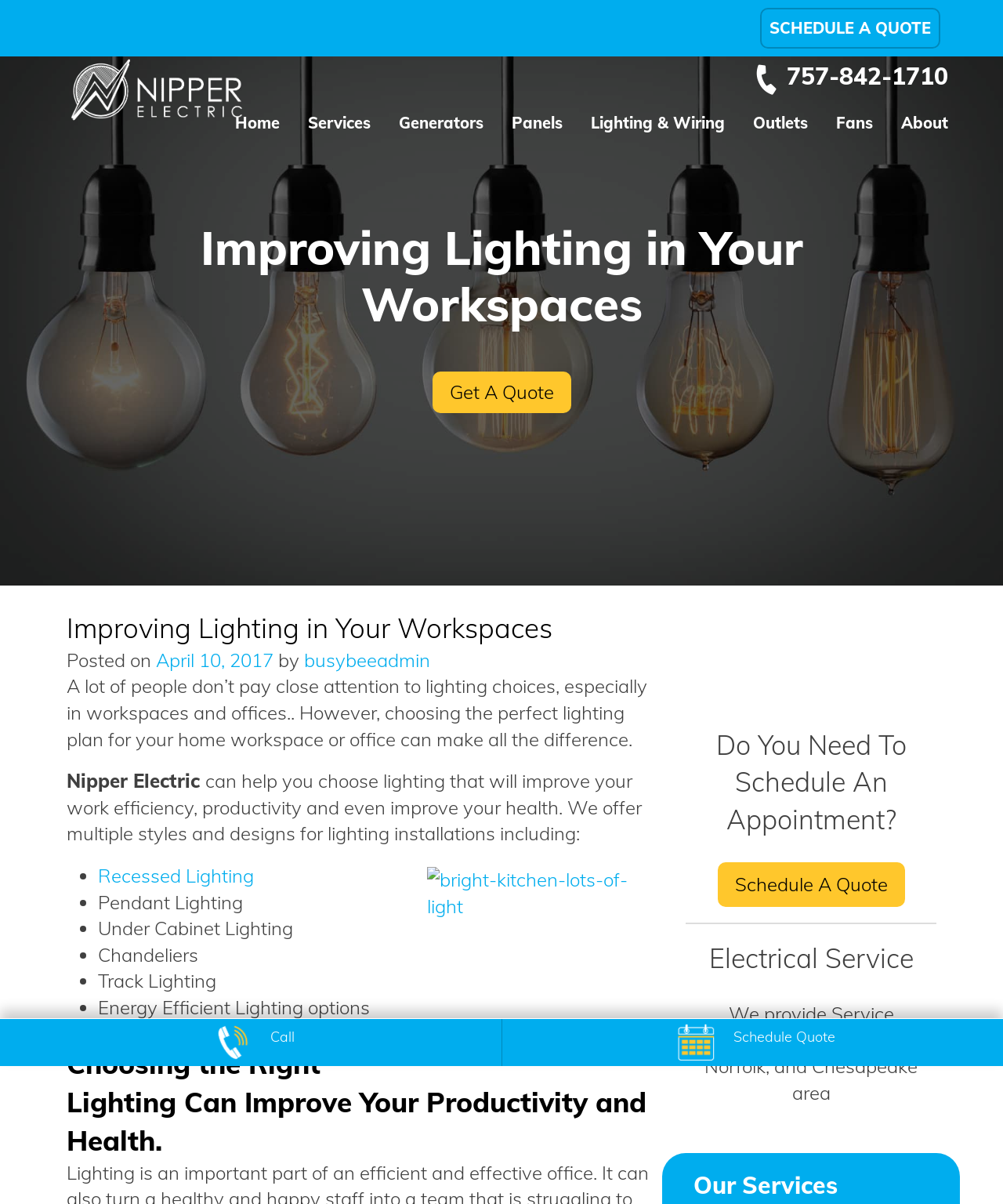What services does Nipper Electric offer?
Look at the image and respond with a single word or a short phrase.

Lighting installations